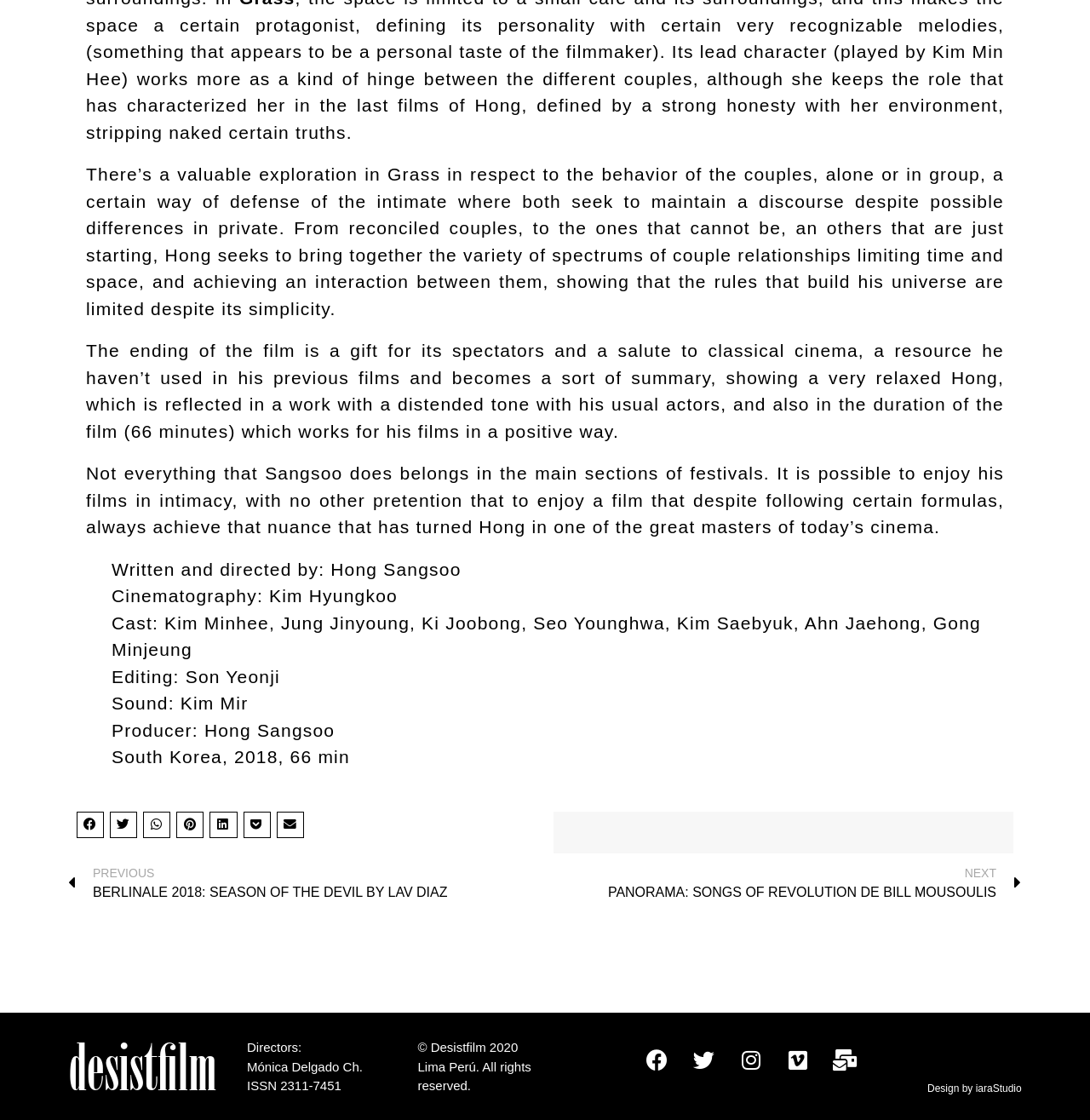Locate the bounding box for the described UI element: "Facebook". Ensure the coordinates are four float numbers between 0 and 1, formatted as [left, top, right, bottom].

[0.584, 0.927, 0.623, 0.965]